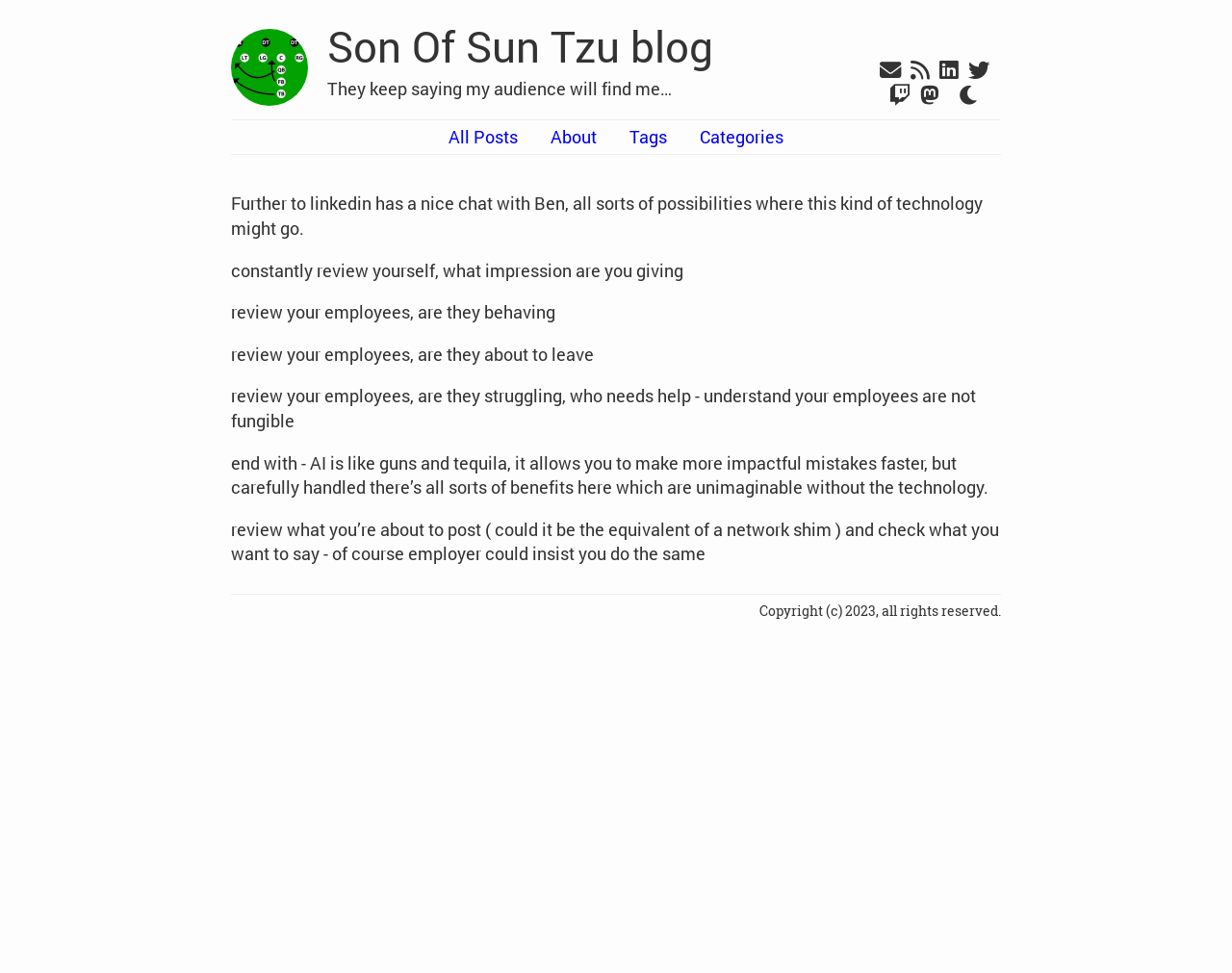Provide the bounding box coordinates of the HTML element described by the text: "All Posts".

[0.364, 0.128, 0.42, 0.152]